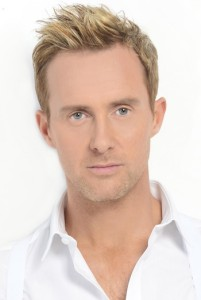What role is Ian Watkins preparing to take on?
Using the information from the image, answer the question thoroughly.

The caption states that Ian Watkins is preparing to take on the role of Joseph in a theatrical performance, which directly answers the question.